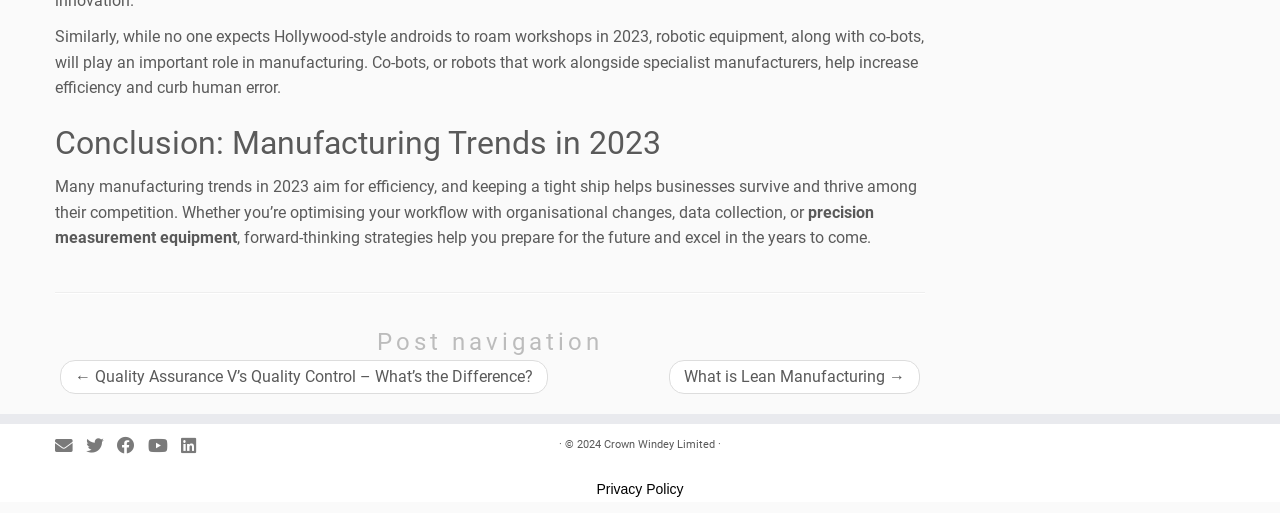Use a single word or phrase to answer the question:
What is the main topic of the article?

Manufacturing Trends in 2023